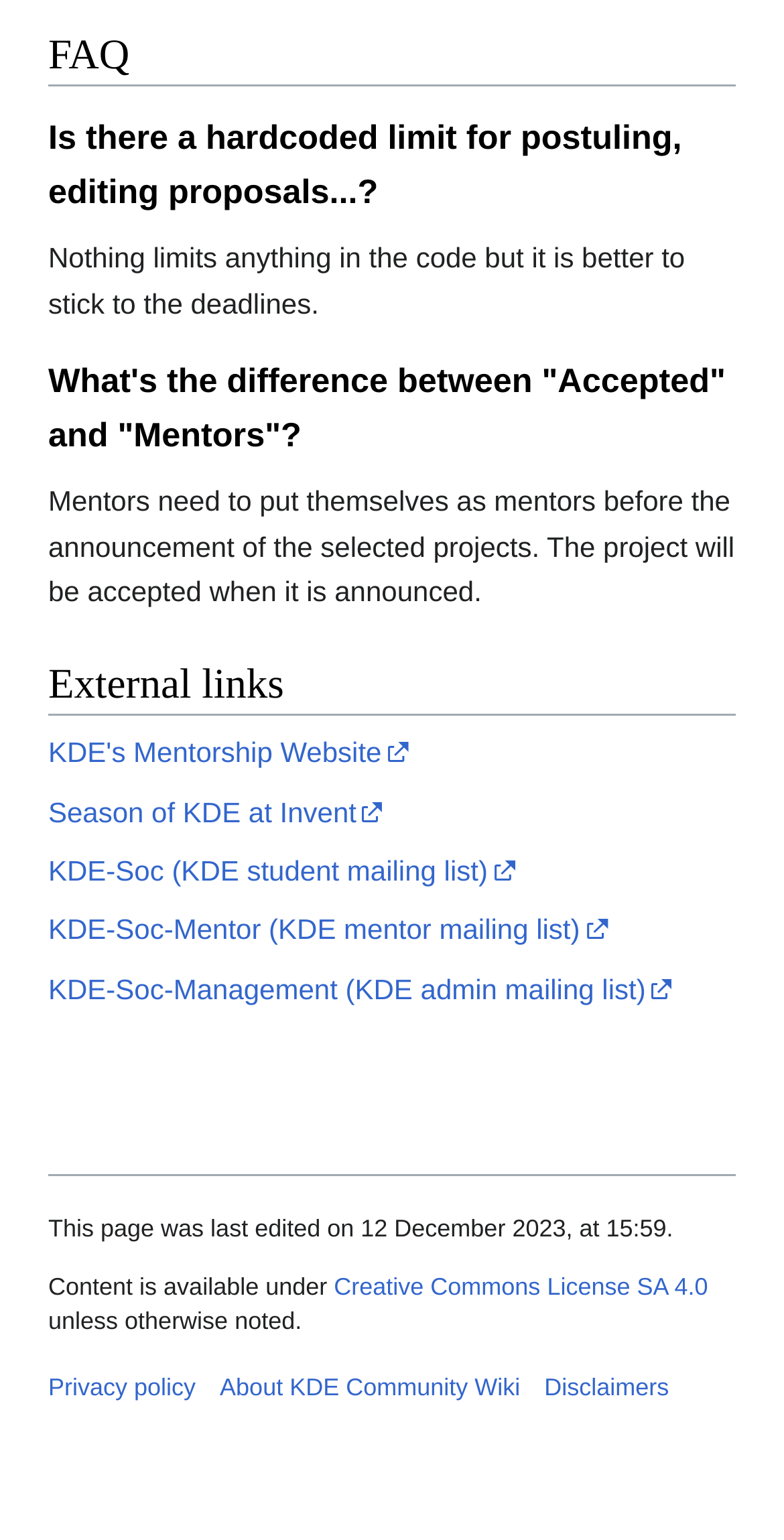What is the purpose of the 'KDE-Soc-Mentor' mailing list?
Look at the screenshot and give a one-word or phrase answer.

For KDE mentors